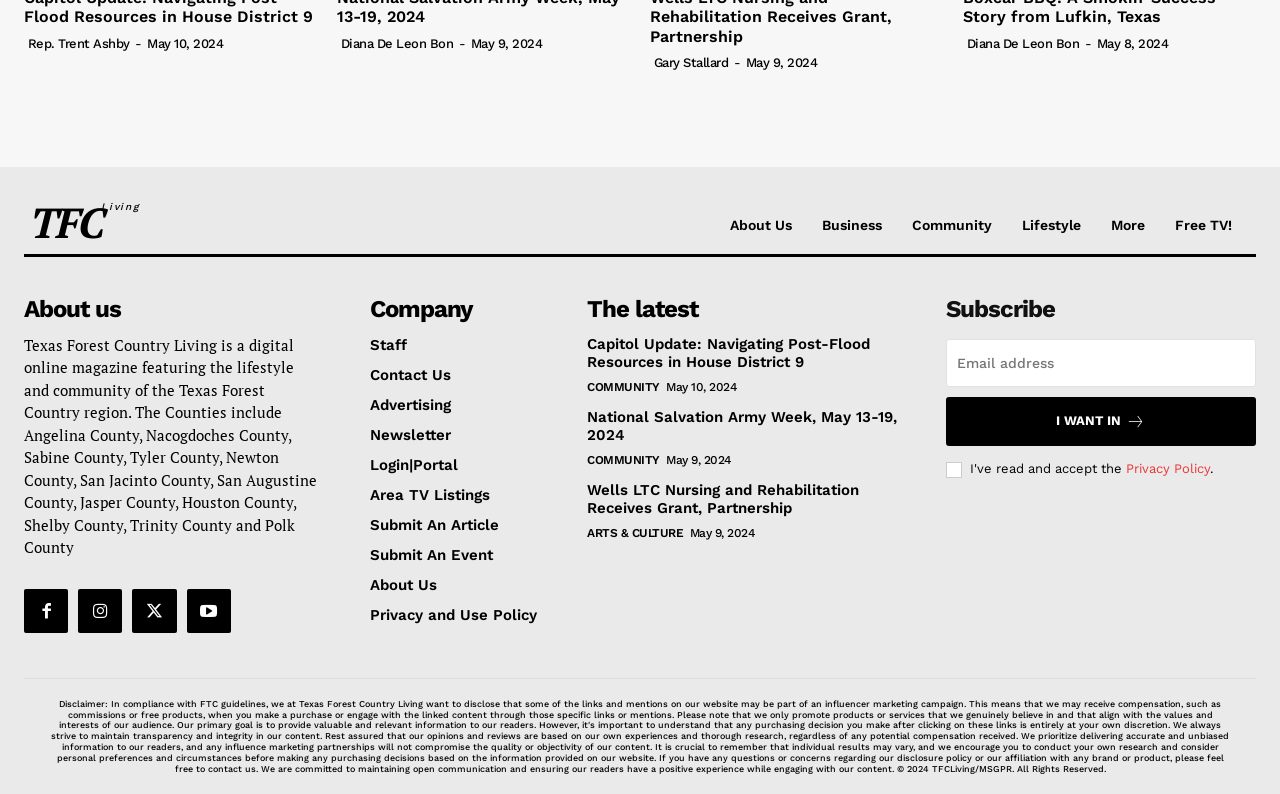Please give the bounding box coordinates of the area that should be clicked to fulfill the following instruction: "Visit the 'Staff' page". The coordinates should be in the format of four float numbers from 0 to 1, i.e., [left, top, right, bottom].

[0.289, 0.423, 0.421, 0.445]